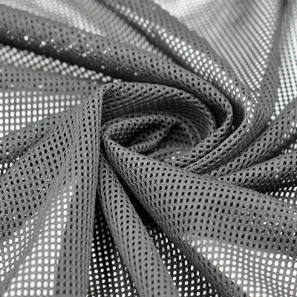What is the purpose of the holes in the fabric?
Offer a detailed and exhaustive answer to the question.

The caption highlights the intricate holes that provide ventilation, making it a popular choice for summer clothing or activewear, which implies that the primary purpose of the holes is to provide ventilation.